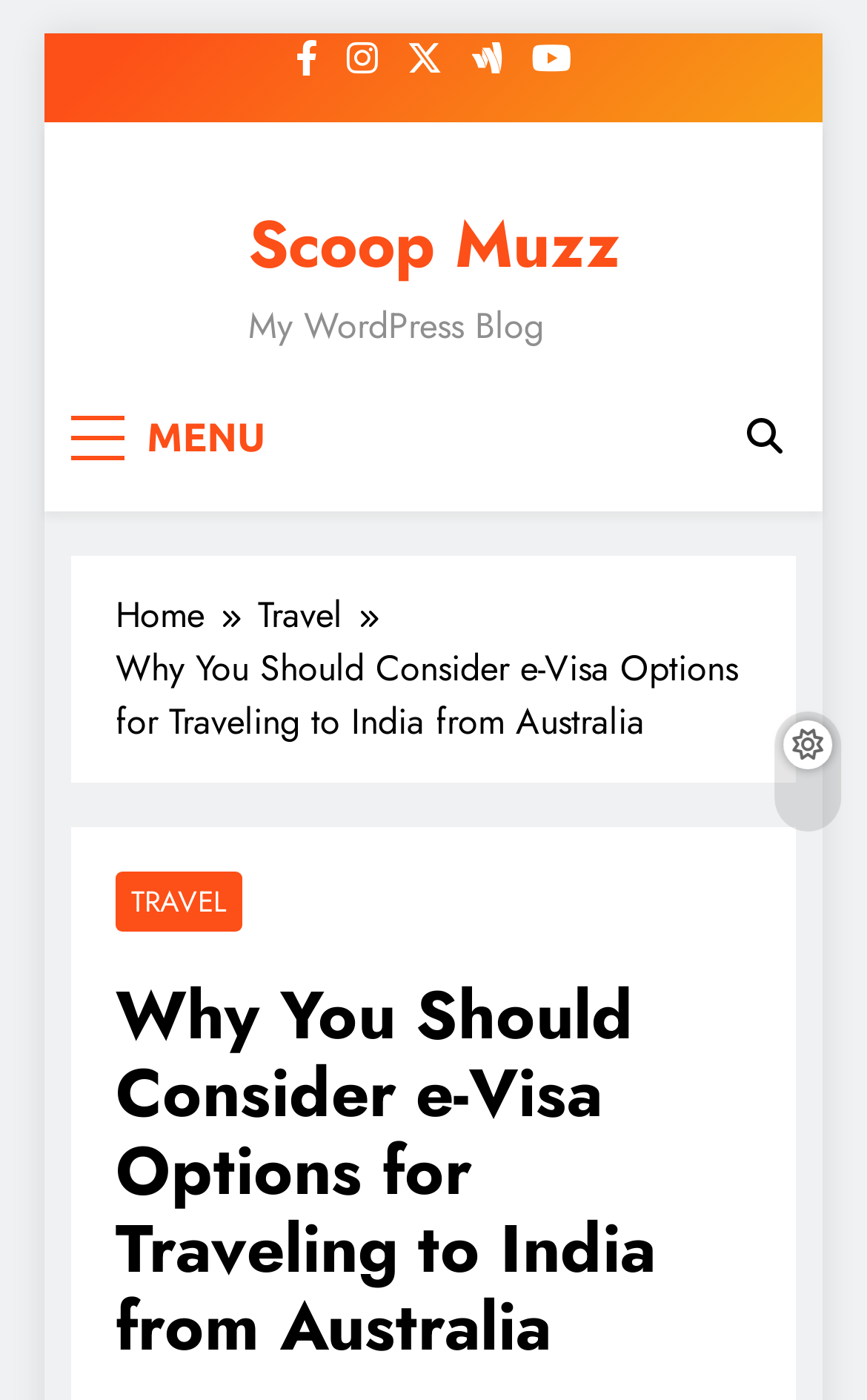What is the name of the blog? Based on the image, give a response in one word or a short phrase.

My WordPress Blog